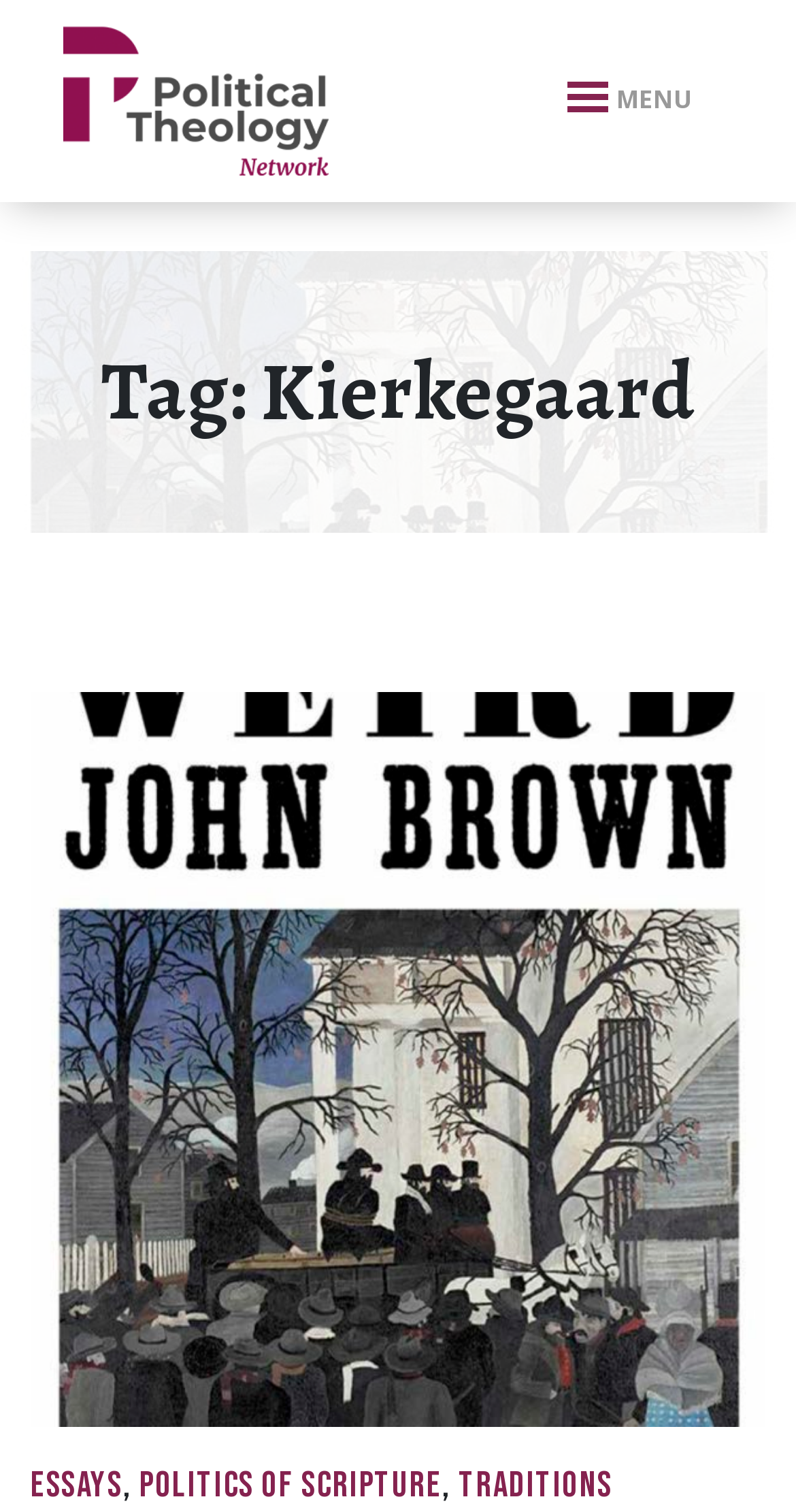What is the title of the first article?
Based on the visual, give a brief answer using one word or a short phrase.

Fear, Trembling, and Weird John Brown